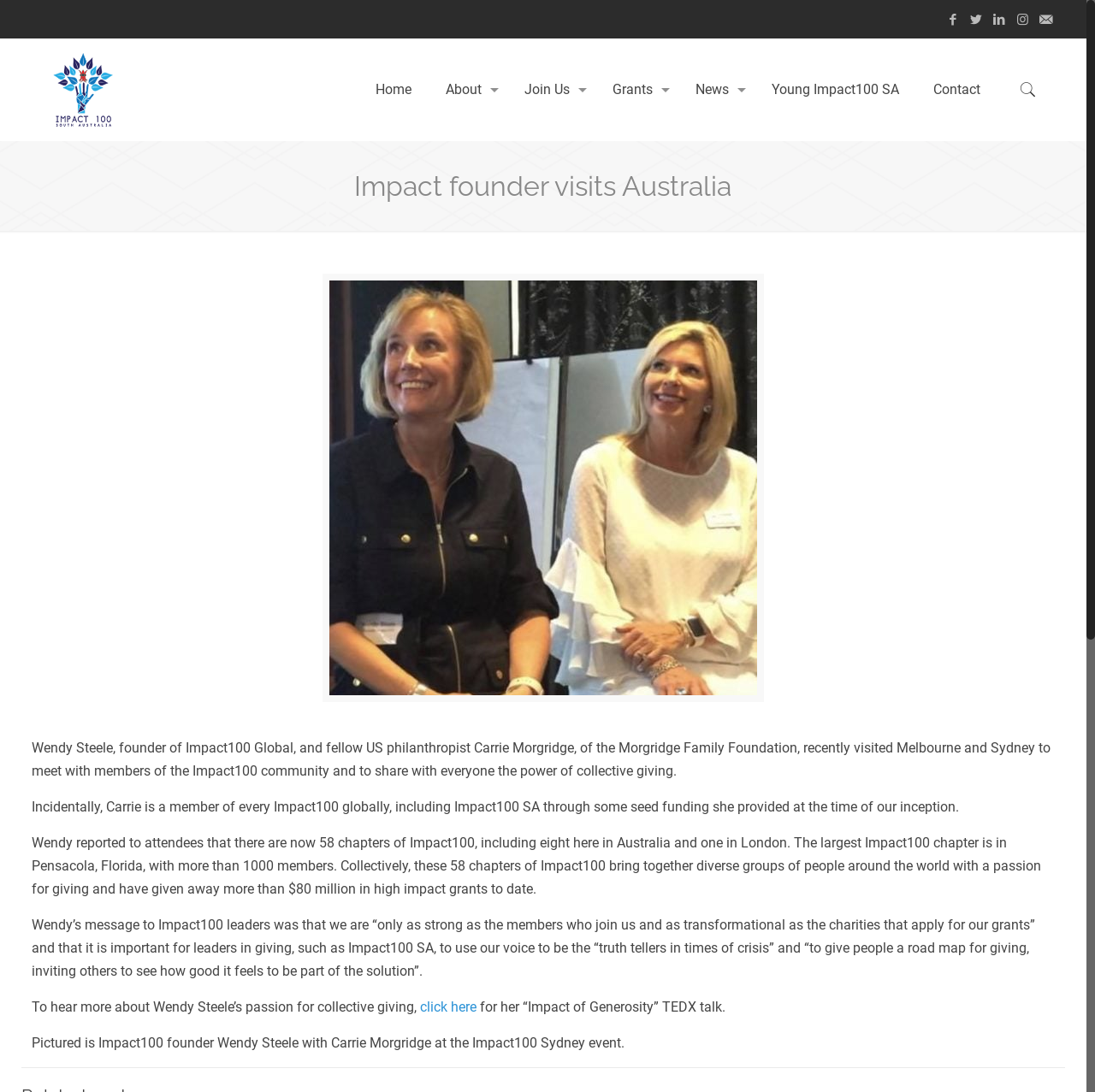Please indicate the bounding box coordinates for the clickable area to complete the following task: "Go to the About page". The coordinates should be specified as four float numbers between 0 and 1, i.e., [left, top, right, bottom].

[0.391, 0.035, 0.463, 0.129]